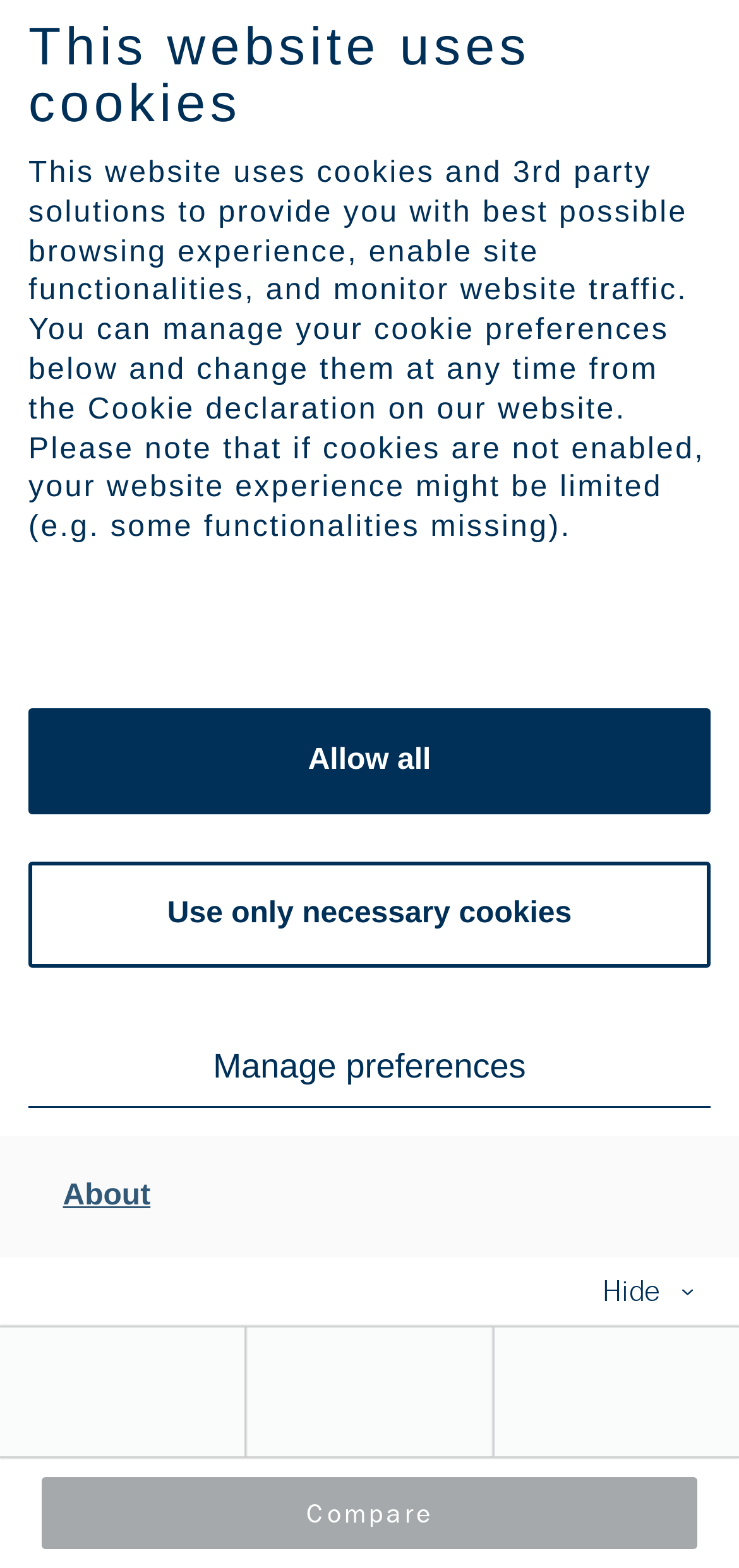Locate the bounding box coordinates of the element that should be clicked to fulfill the instruction: "Search for something".

[0.038, 0.15, 0.962, 0.209]